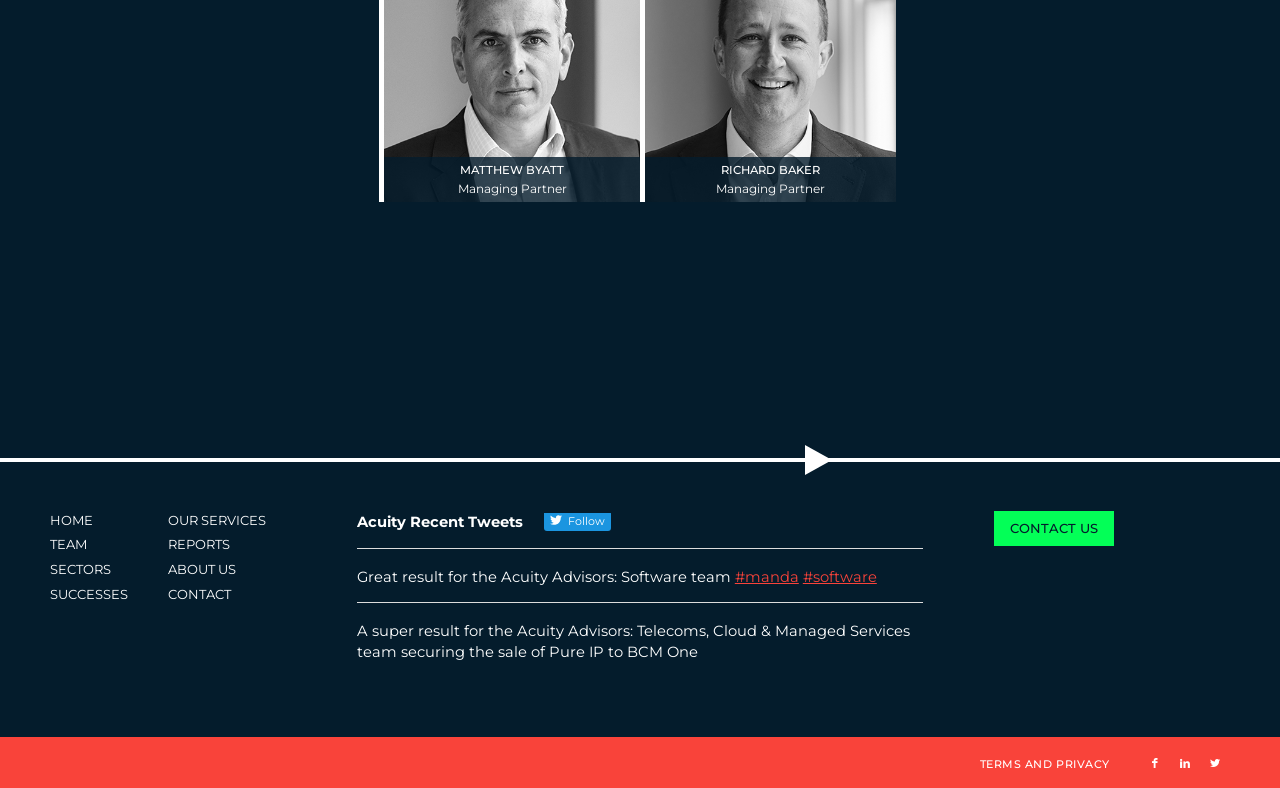Please reply with a single word or brief phrase to the question: 
What are the social media platforms linked at the bottom of the page?

Facebook, LinkedIn, Twitter